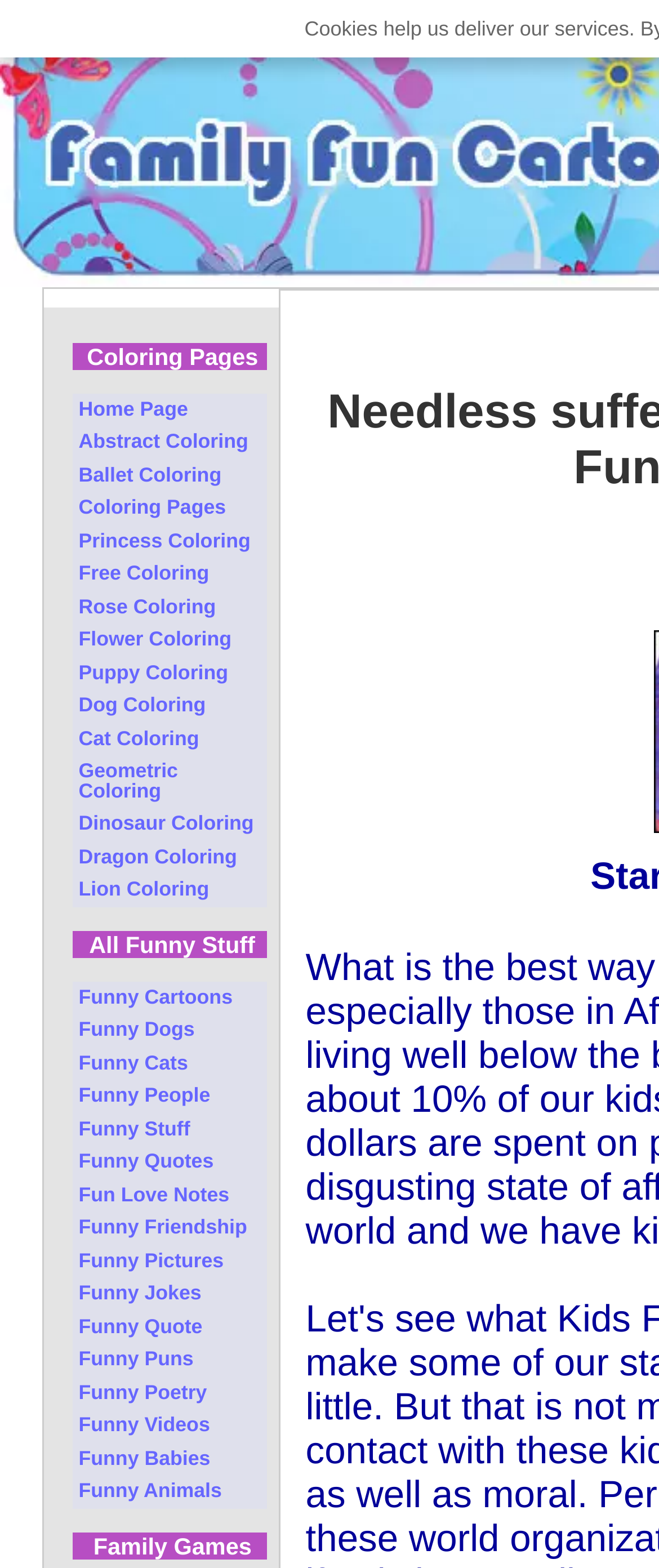Determine the bounding box coordinates for the clickable element required to fulfill the instruction: "View 'Coloring Pages'". Provide the coordinates as four float numbers between 0 and 1, i.e., [left, top, right, bottom].

[0.109, 0.219, 0.405, 0.236]